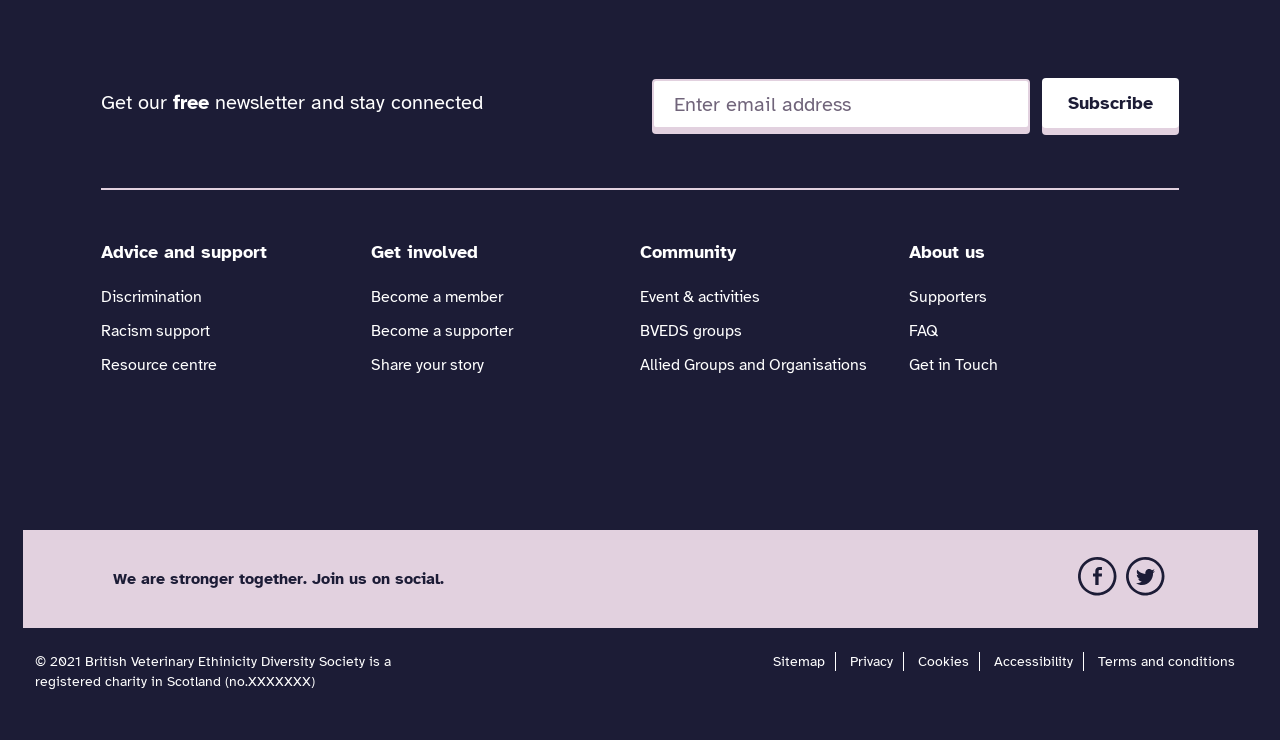What can you get by subscribing?
Answer the question with a single word or phrase, referring to the image.

newsletter